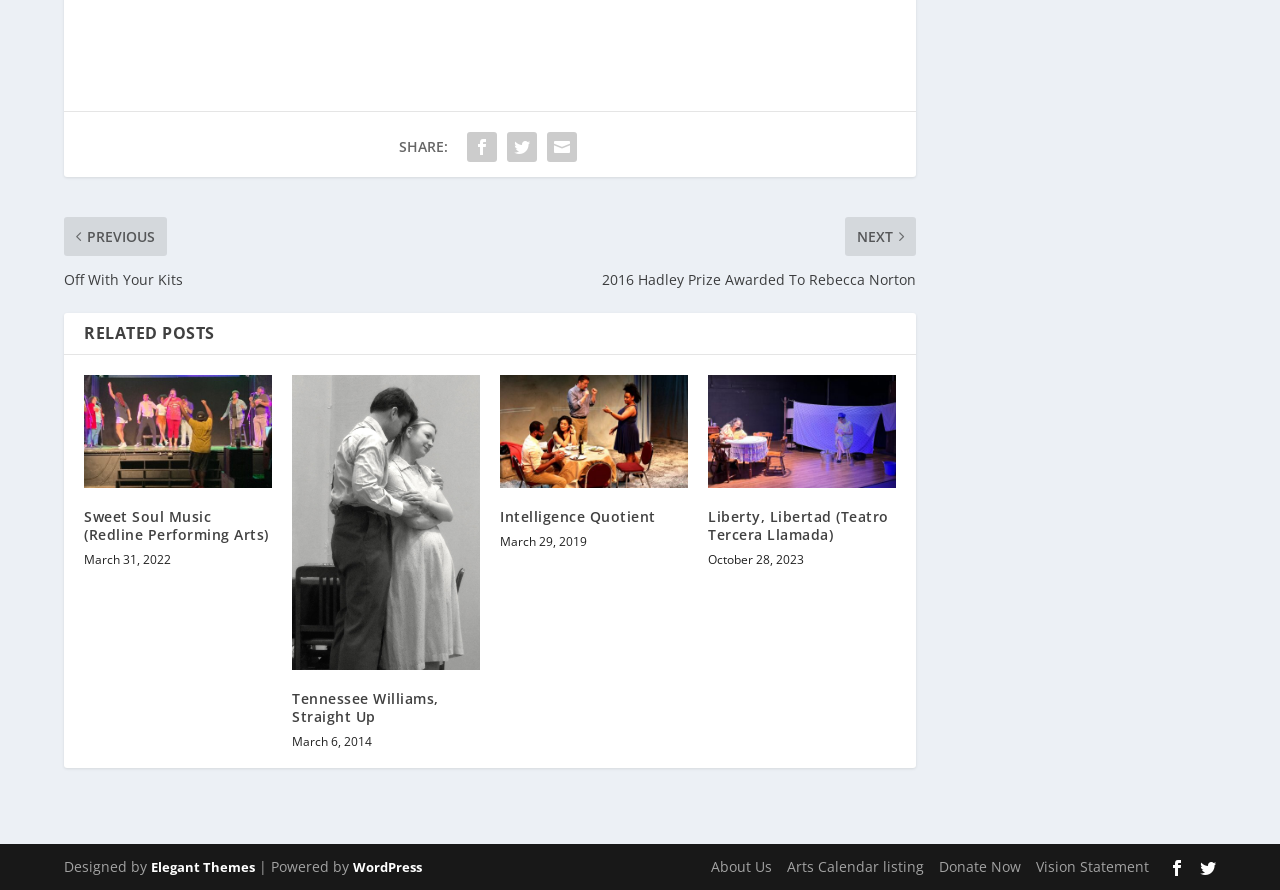Specify the bounding box coordinates of the element's area that should be clicked to execute the given instruction: "Read about 'Tennessee Williams, Straight Up'". The coordinates should be four float numbers between 0 and 1, i.e., [left, top, right, bottom].

[0.228, 0.422, 0.375, 0.753]